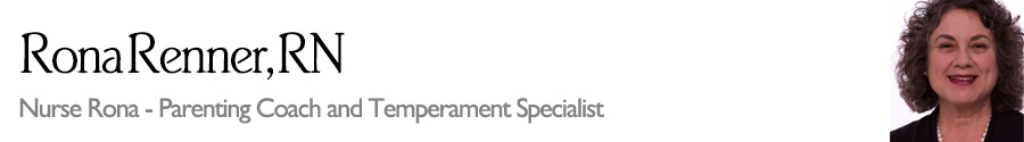Detail the scene depicted in the image with as much precision as possible.

The image showcases Rona Renner, a Registered Nurse and a specialist in parenting coaching. She is prominently featured beside her name, presented in a striking font that emphasizes her professional credentials. Beneath her name, her title as "Parenting Coach and Temperament Specialist" highlights her focus on helping parents navigate the complexities of raising children. The background is likely minimalistic, ensuring that Rona's warm expression and engaging appearance take center stage, inviting viewers to connect with her expertise in parenting and emotional support for families.